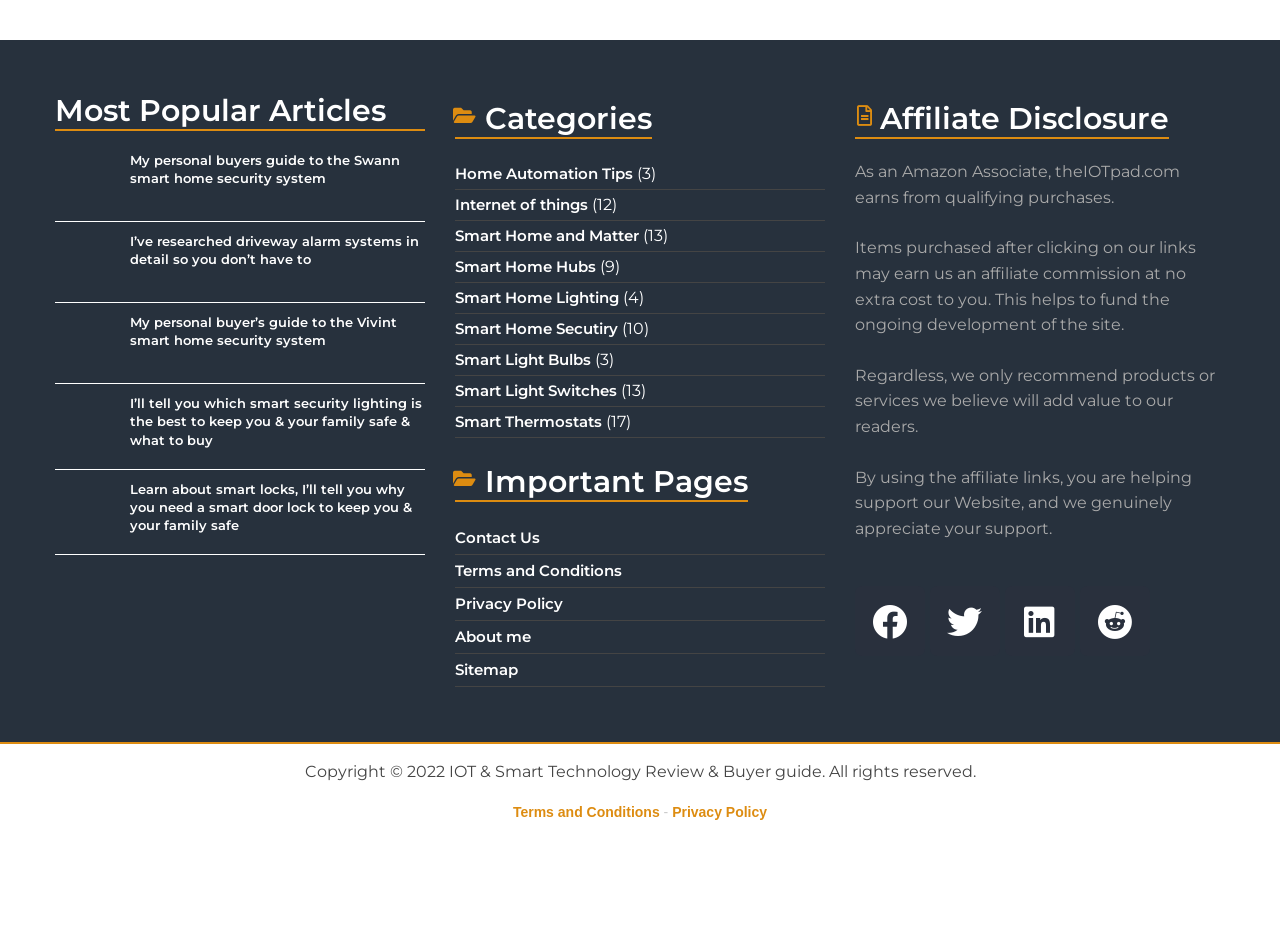Respond to the following question with a brief word or phrase:
What type of content can be found under the 'Categories' heading?

Smart Home related topics